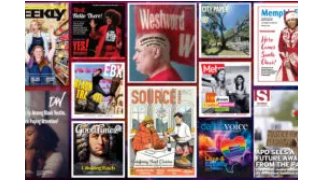Respond to the question below with a single word or phrase:
How many magazine covers are mentioned in the caption?

4